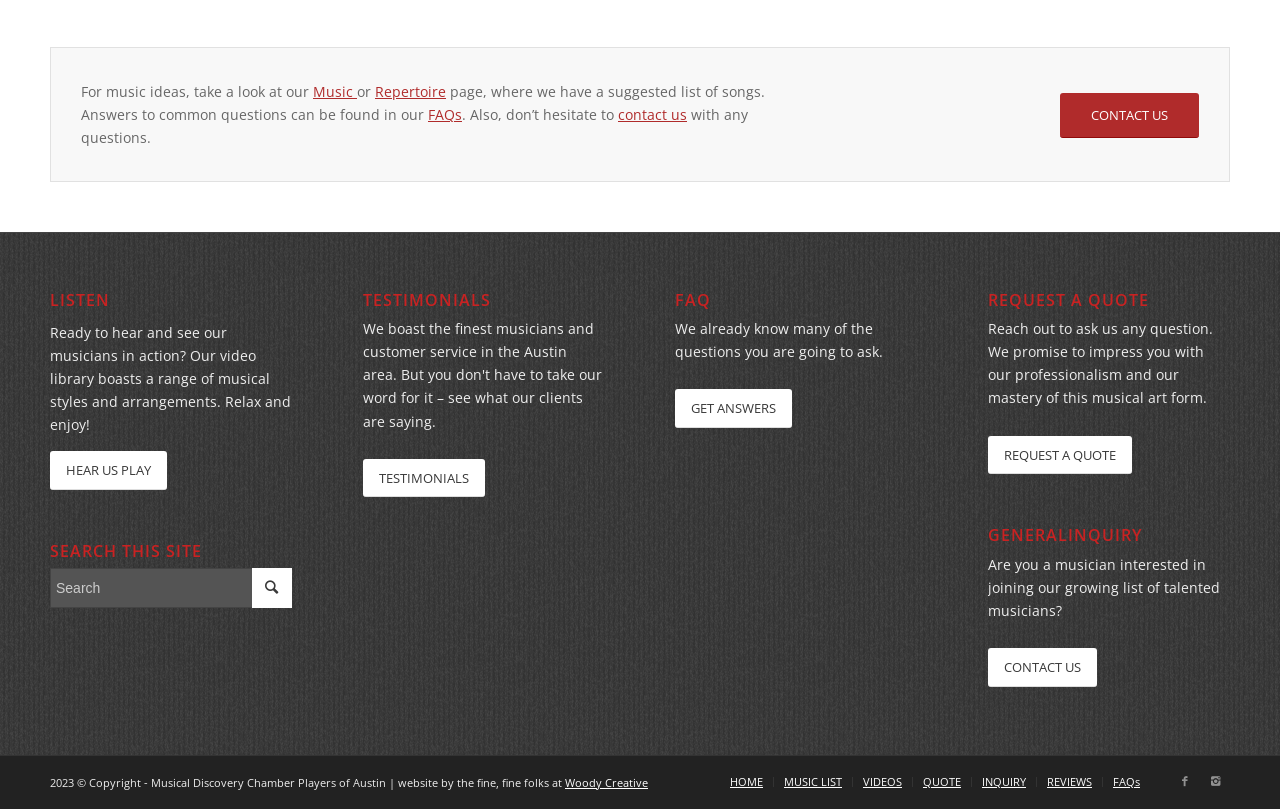Show me the bounding box coordinates of the clickable region to achieve the task as per the instruction: "Click on Music".

[0.245, 0.101, 0.279, 0.125]